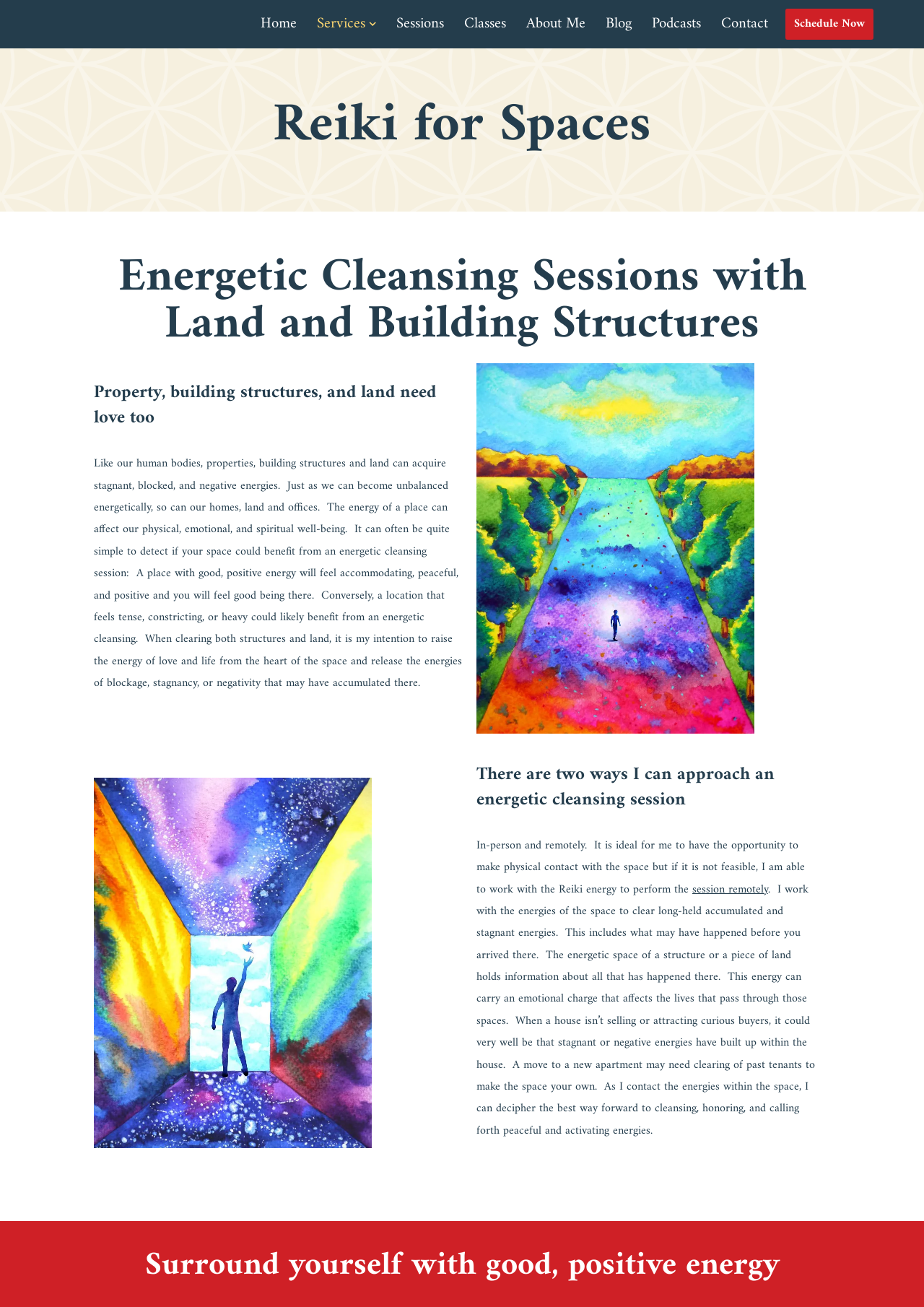Elaborate on the information and visuals displayed on the webpage.

The webpage is about Reiki for Spaces, specifically energetic cleansing sessions for properties, building structures, and land. At the top, there is a navigation menu with links to different sections of the website, including Home, Services, Sessions, Classes, About Me, Blog, Podcasts, and Contact. 

Below the navigation menu, there is a prominent call-to-action button "Schedule Now" on the right side. 

The main content of the webpage is divided into sections. The first section has a heading "Reiki for Spaces" and a subheading "Energetic Cleansing Sessions with Land and Building Structures". 

The second section explains the concept of energetic cleansing, stating that properties, building structures, and land can acquire stagnant, blocked, and negative energies, which can affect our physical, emotional, and spiritual well-being. This section also describes how to detect if a space needs an energetic cleansing session.

There are two images on the page, one on the left and one on the right, which are not explicitly described. 

The third section has a heading "There are two ways I can approach an energetic cleansing session" and explains that the sessions can be done in-person or remotely. 

The final section has a heading "Surround yourself with good, positive energy" and is located at the bottom of the page.